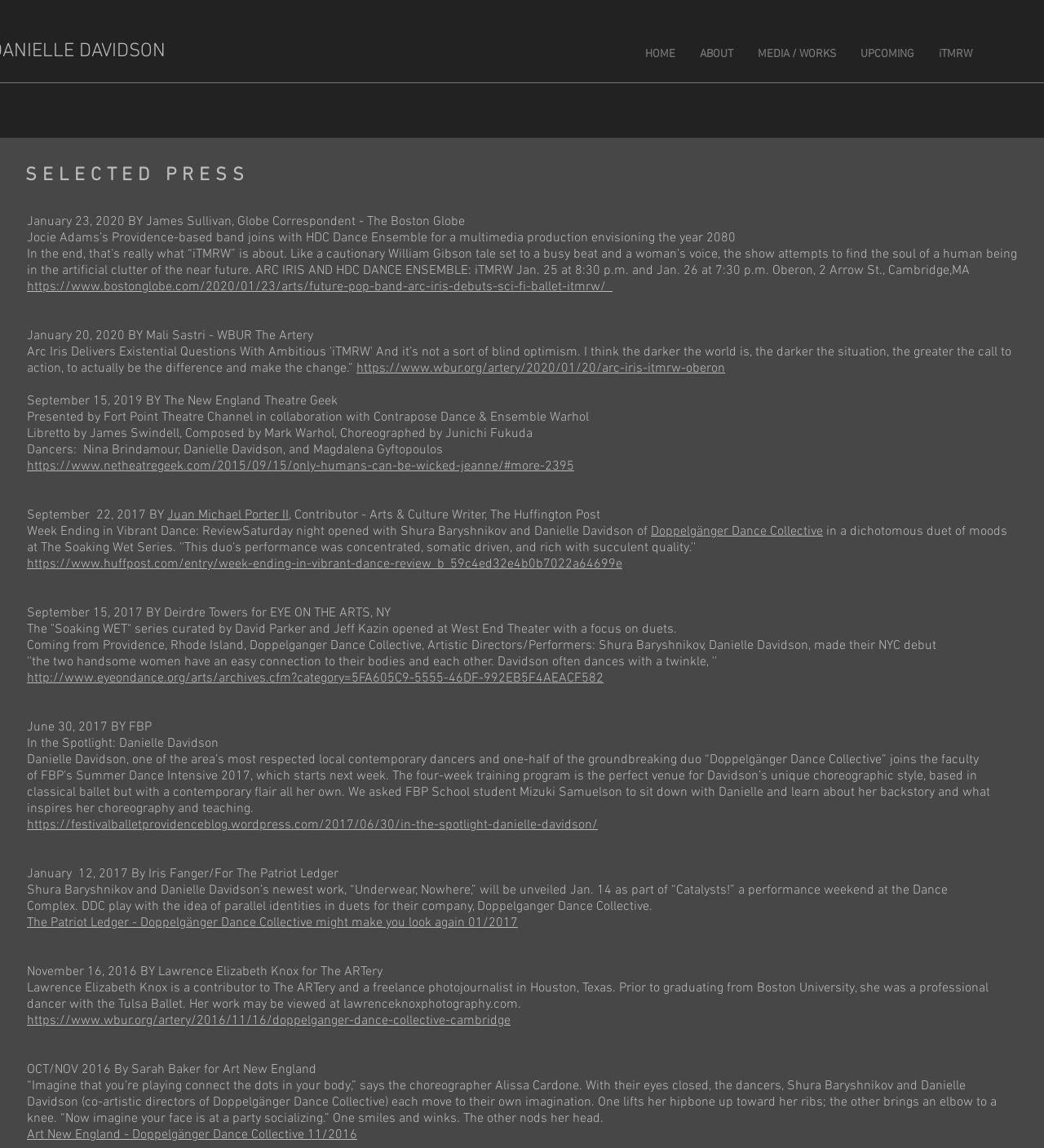Please identify the bounding box coordinates of the element that needs to be clicked to perform the following instruction: "Check the upcoming events".

[0.812, 0.035, 0.888, 0.06]